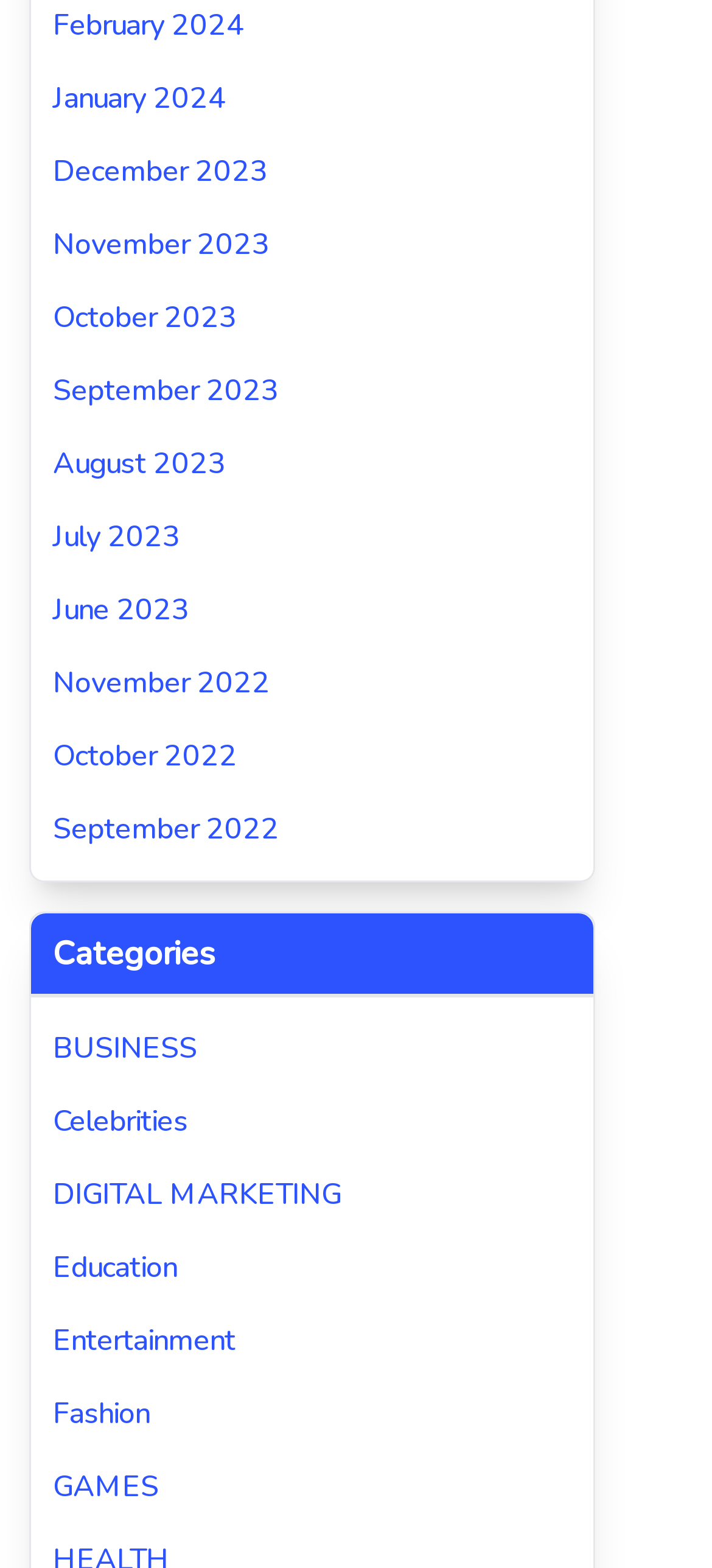Please identify the bounding box coordinates of the element's region that I should click in order to complete the following instruction: "Check out DIGITAL MARKETING". The bounding box coordinates consist of four float numbers between 0 and 1, i.e., [left, top, right, bottom].

[0.074, 0.748, 0.803, 0.776]